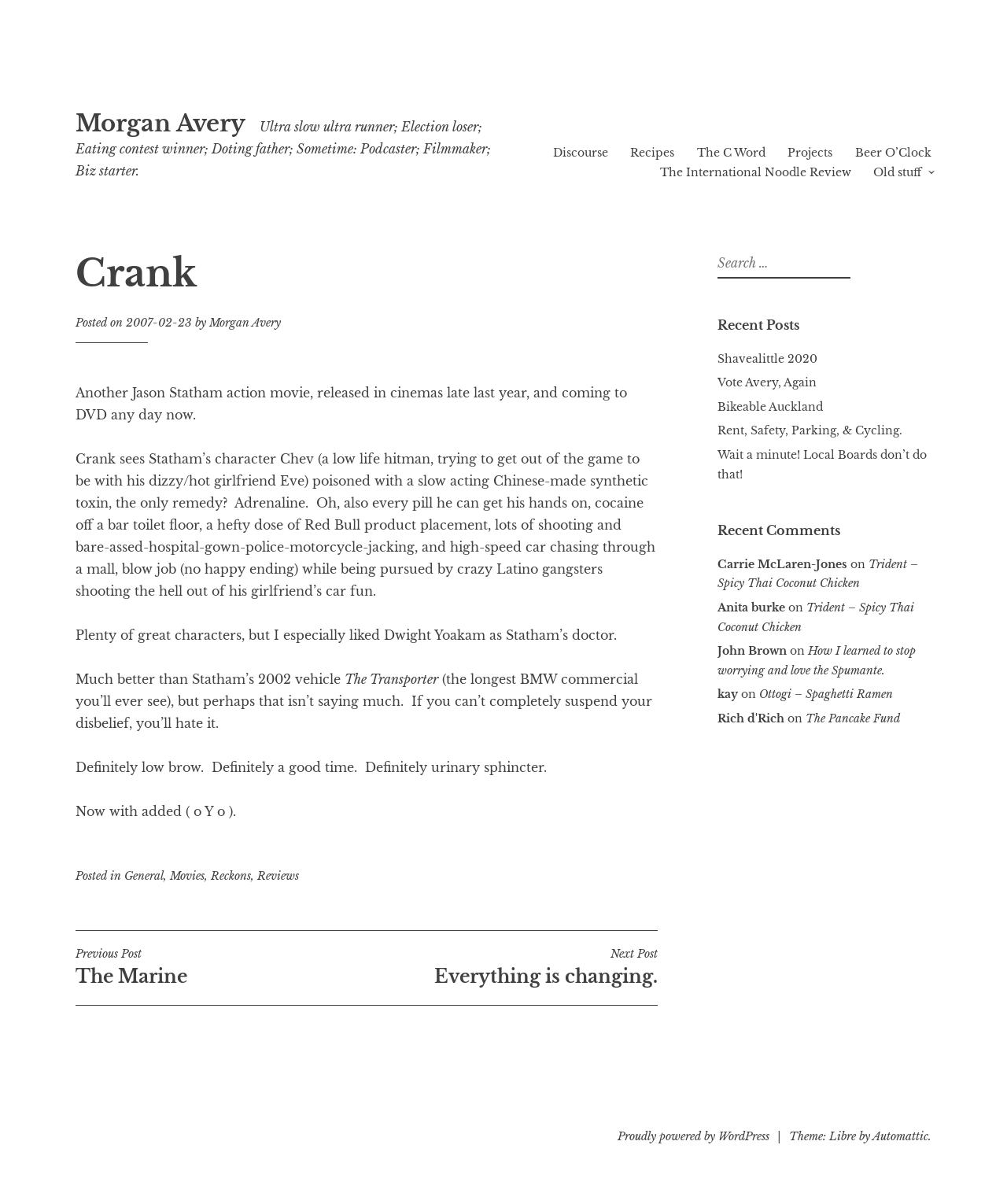Locate the bounding box coordinates of the element that should be clicked to execute the following instruction: "Learn about Blockchain Development Company".

None